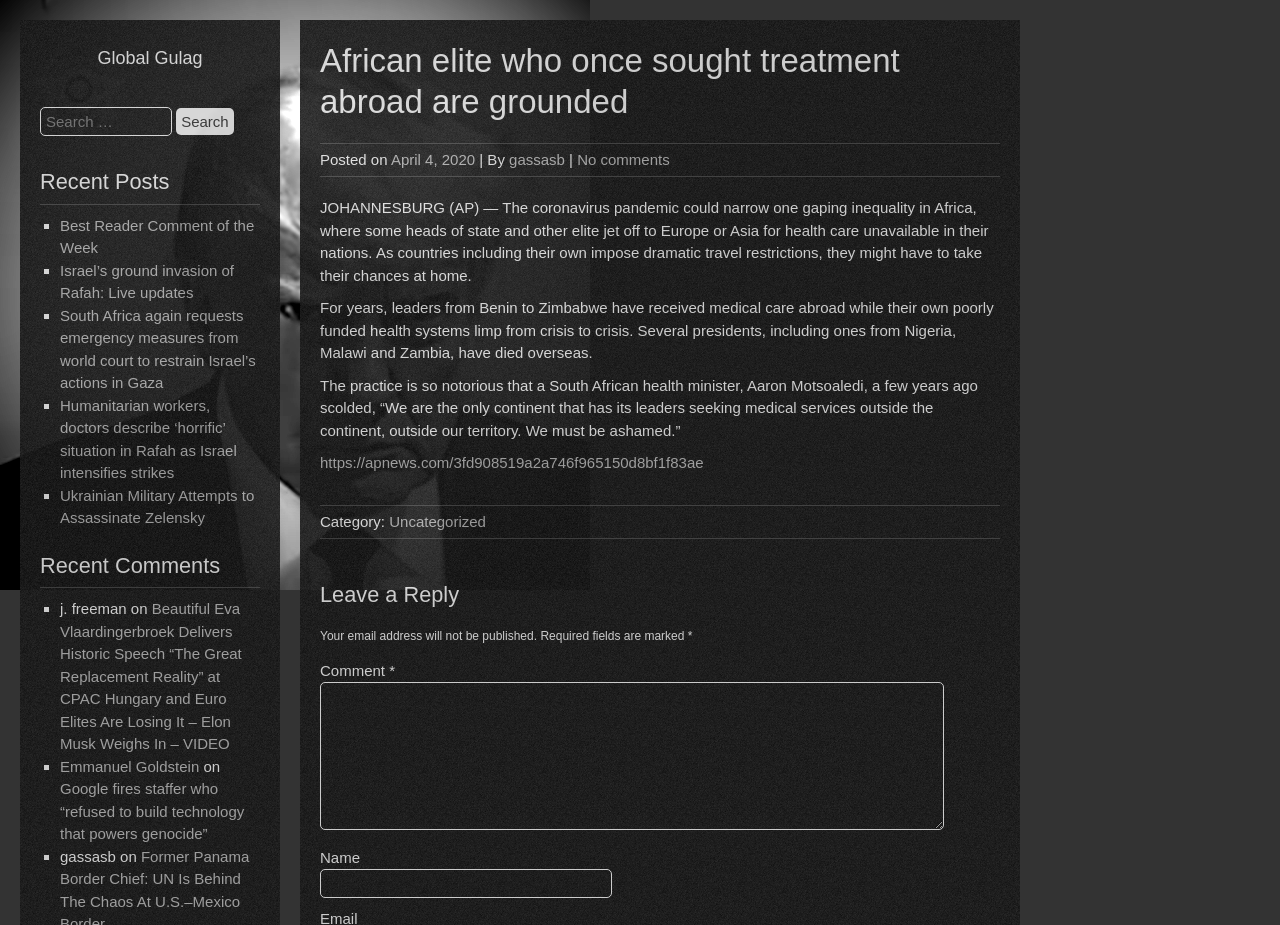Provide a thorough and detailed response to the question by examining the image: 
Who wrote the article?

I found the author's name by looking at the section above the article content, where it says 'Posted on' followed by a date, and then 'By' followed by a link 'gassasb', which is the author's name.